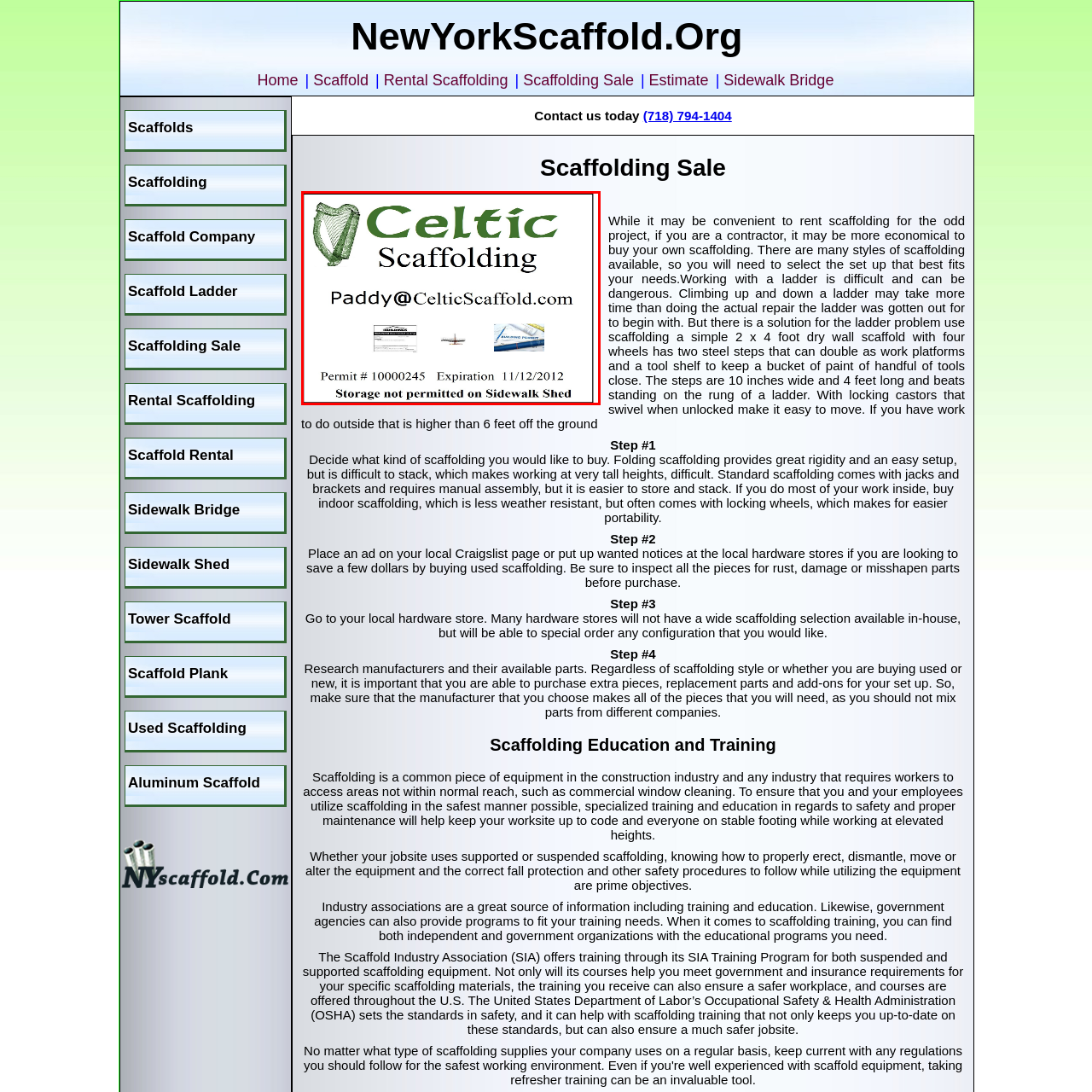What is the purpose of the reminder on the business identification card?
Analyze the visual elements found in the red bounding box and provide a detailed answer to the question, using the information depicted in the image.

The reminder stating that storage is not permitted on the Sidewalk Shed is aimed at ensuring compliance with safety regulations, highlighting the company's commitment to safety in its scaffolding services.